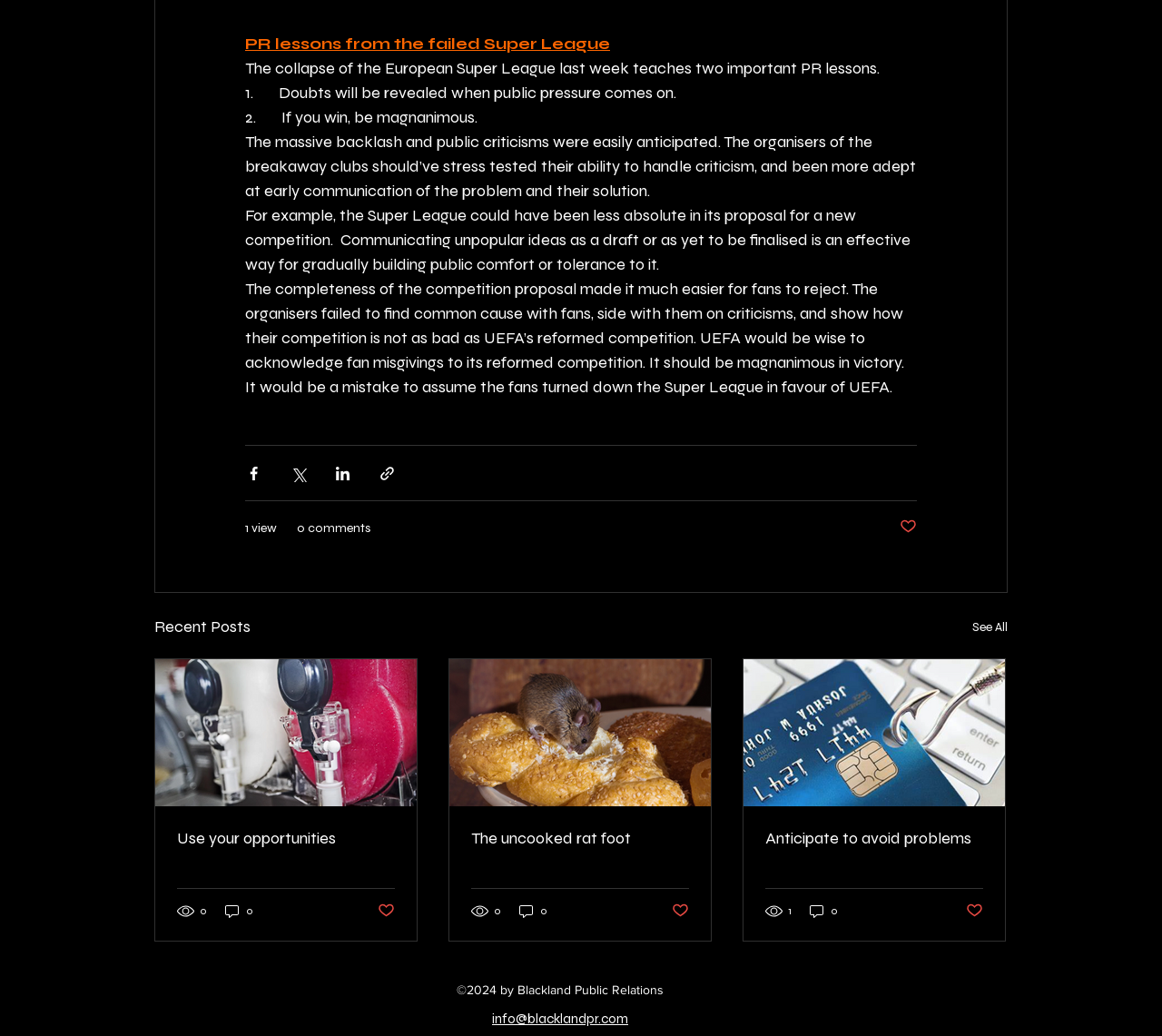Determine the bounding box coordinates of the UI element that matches the following description: "News". The coordinates should be four float numbers between 0 and 1 in the format [left, top, right, bottom].

None